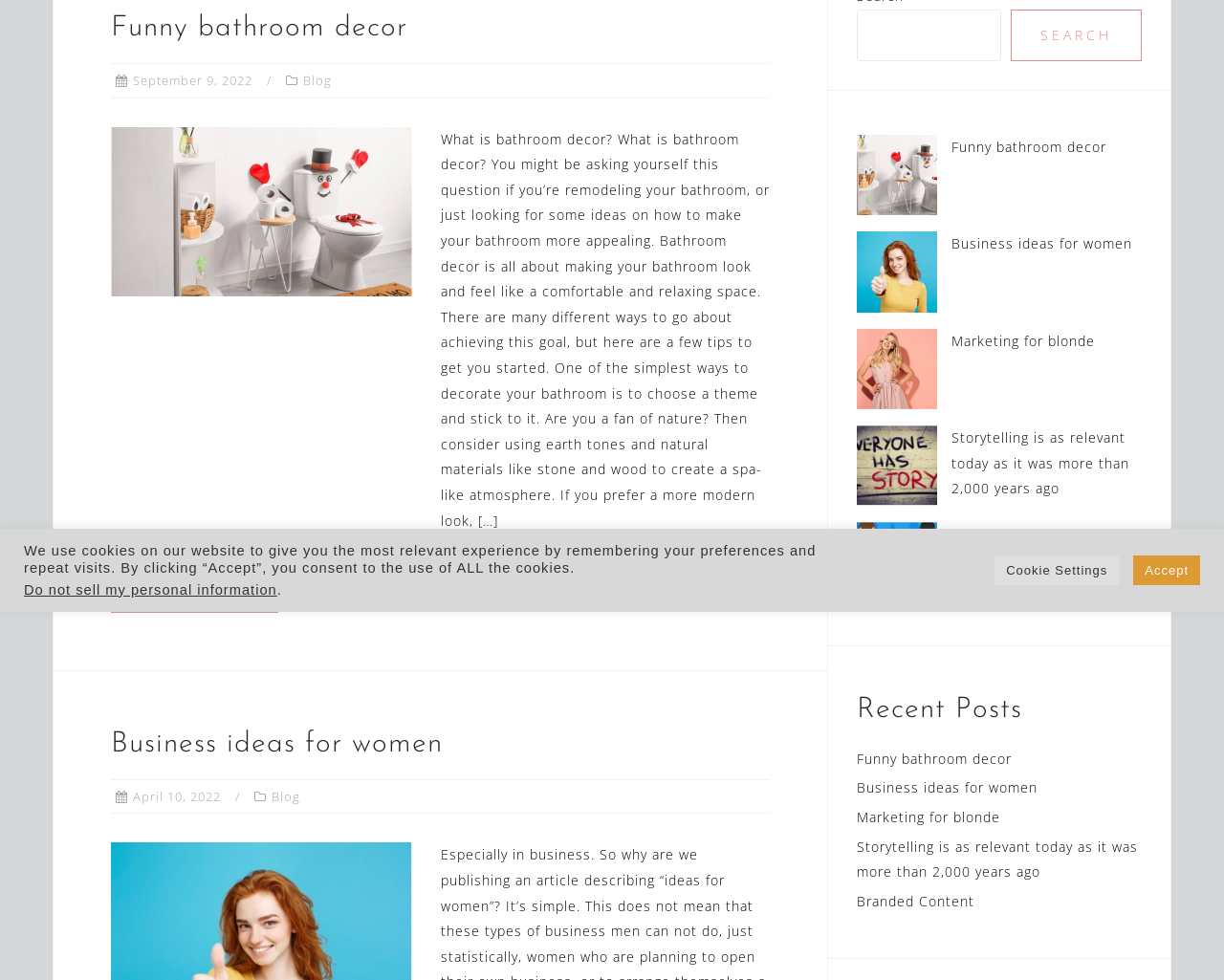Provide the bounding box for the UI element matching this description: "Branded Content".

[0.778, 0.536, 0.874, 0.555]